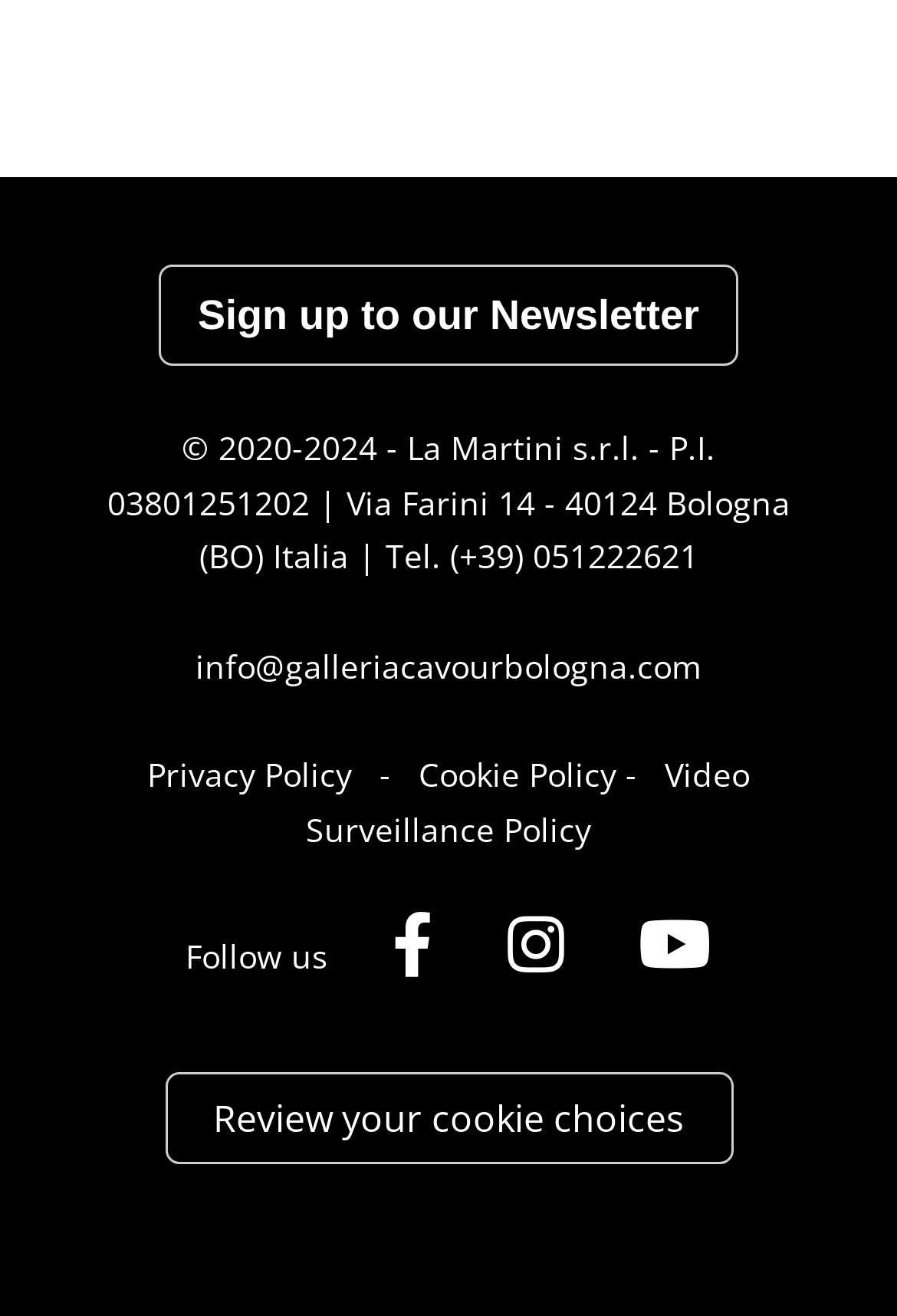Pinpoint the bounding box coordinates of the clickable element to carry out the following instruction: "View the privacy policy."

[0.164, 0.573, 0.392, 0.606]